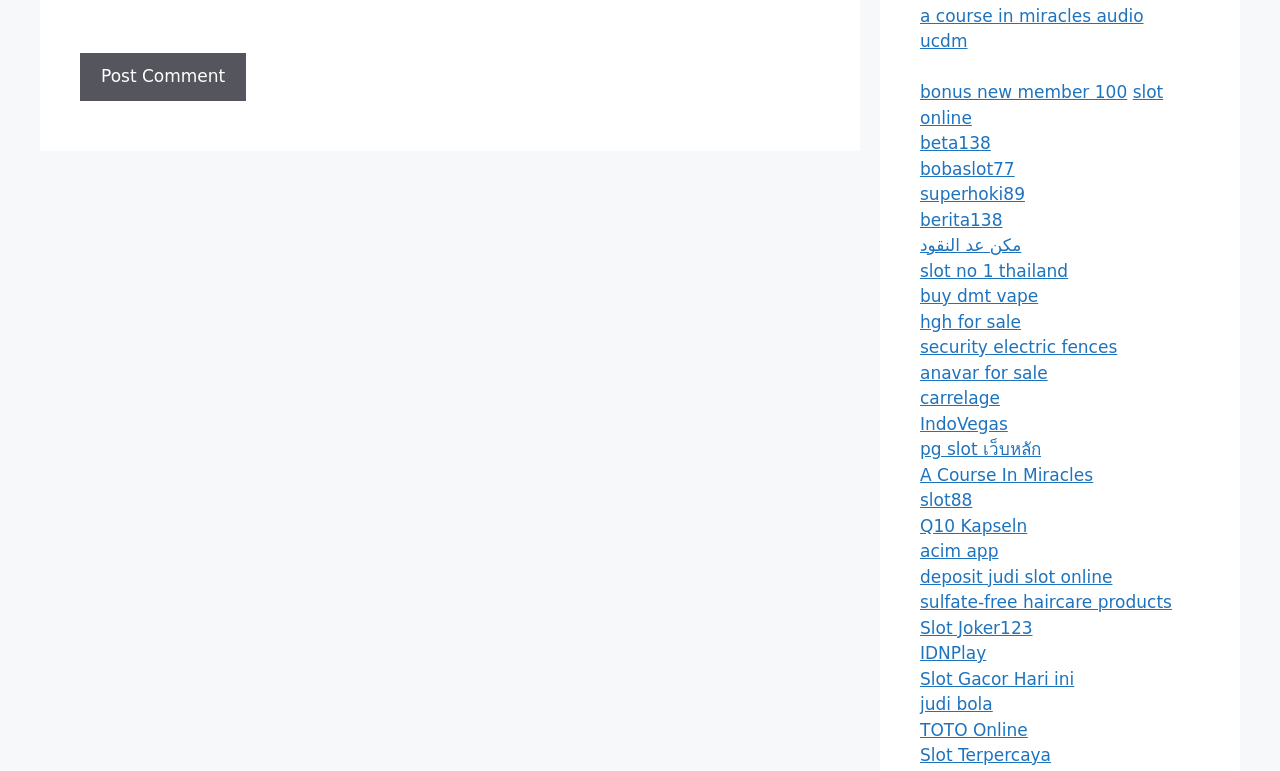How many links are on the webpage?
Refer to the image and answer the question using a single word or phrase.

30